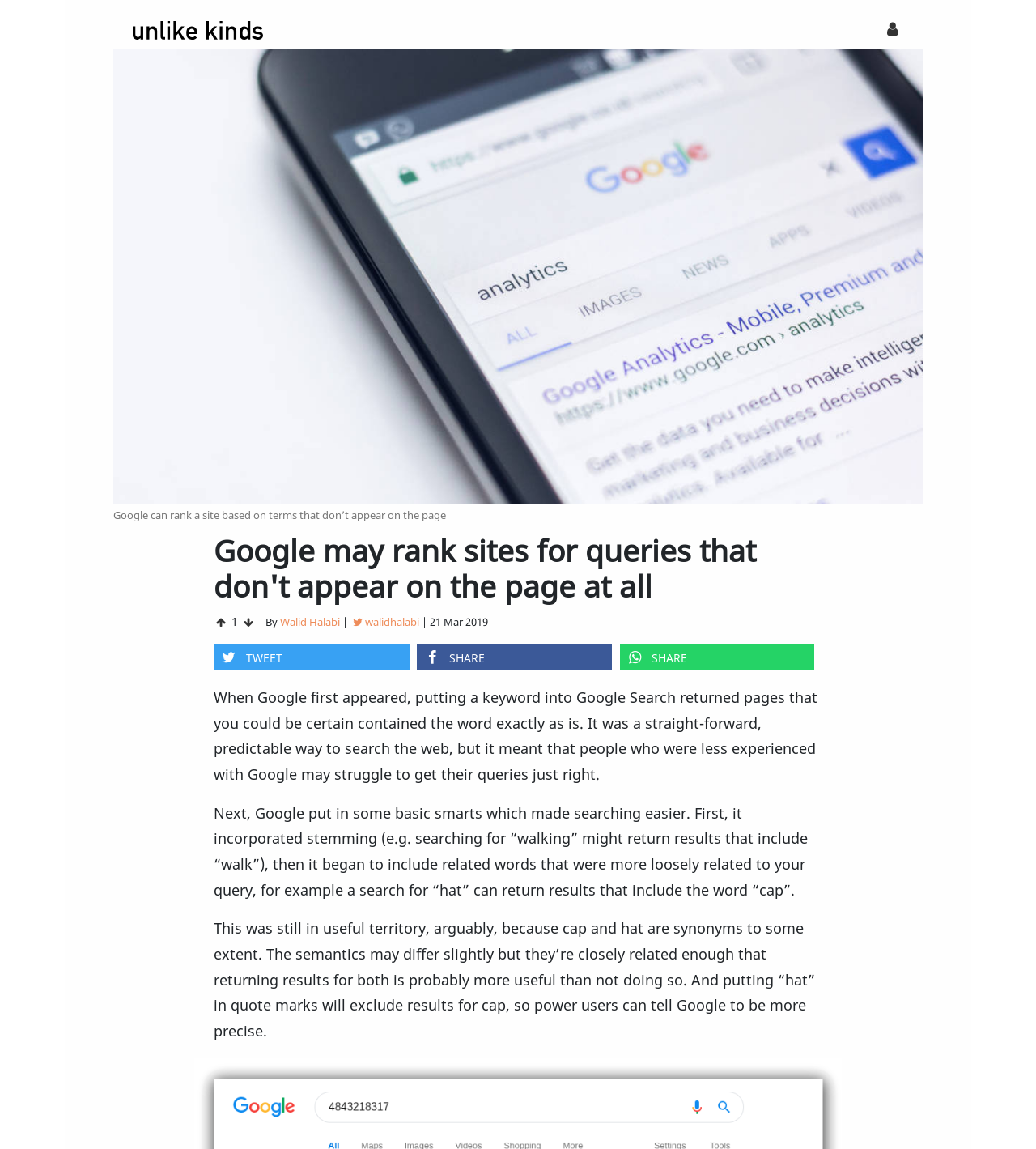Identify the bounding box for the UI element specified in this description: "Walid Halabi". The coordinates must be four float numbers between 0 and 1, formatted as [left, top, right, bottom].

[0.27, 0.535, 0.328, 0.548]